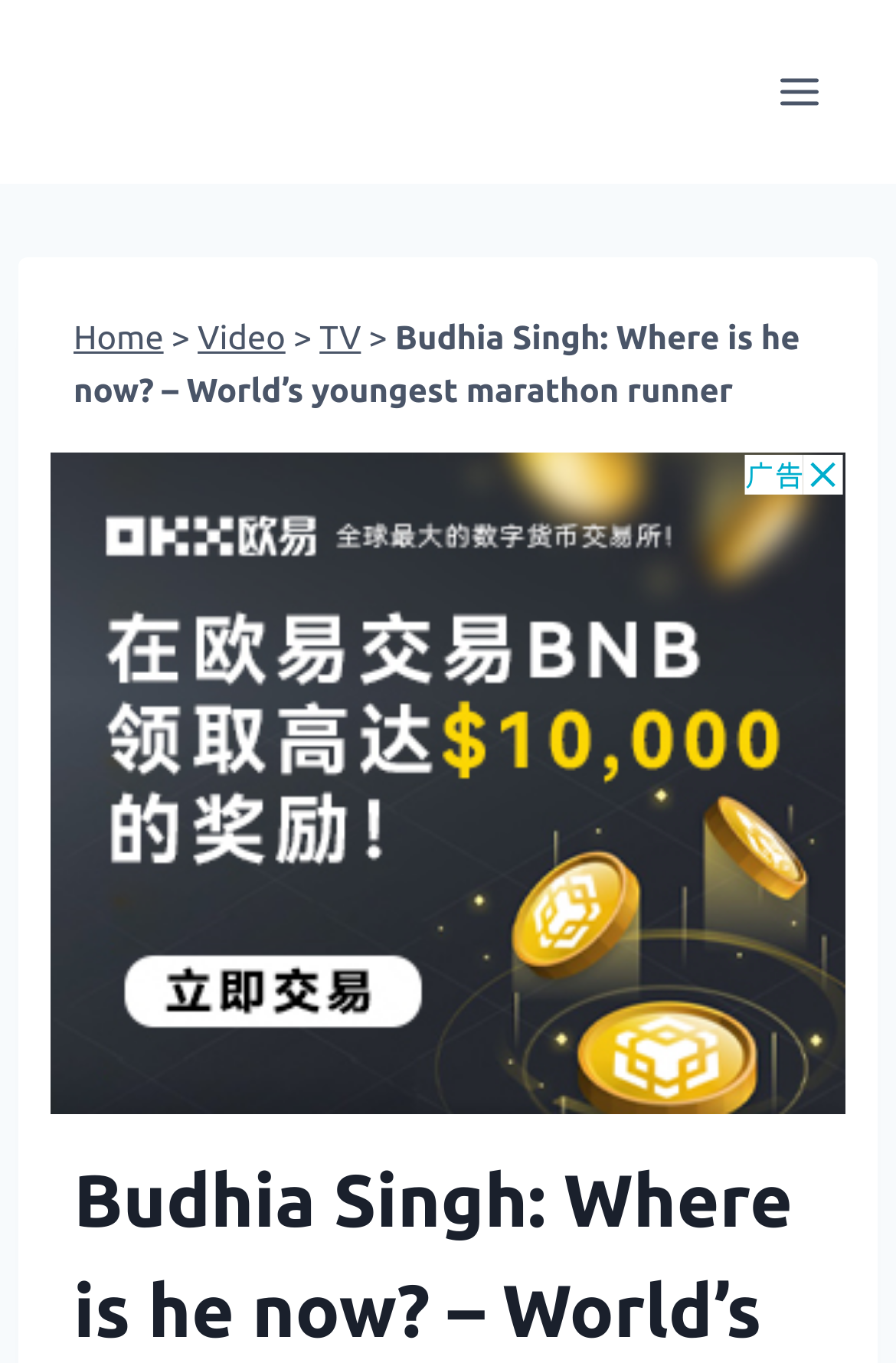What is the name of the website?
Using the information from the image, give a concise answer in one word or a short phrase.

Incredible Orissa